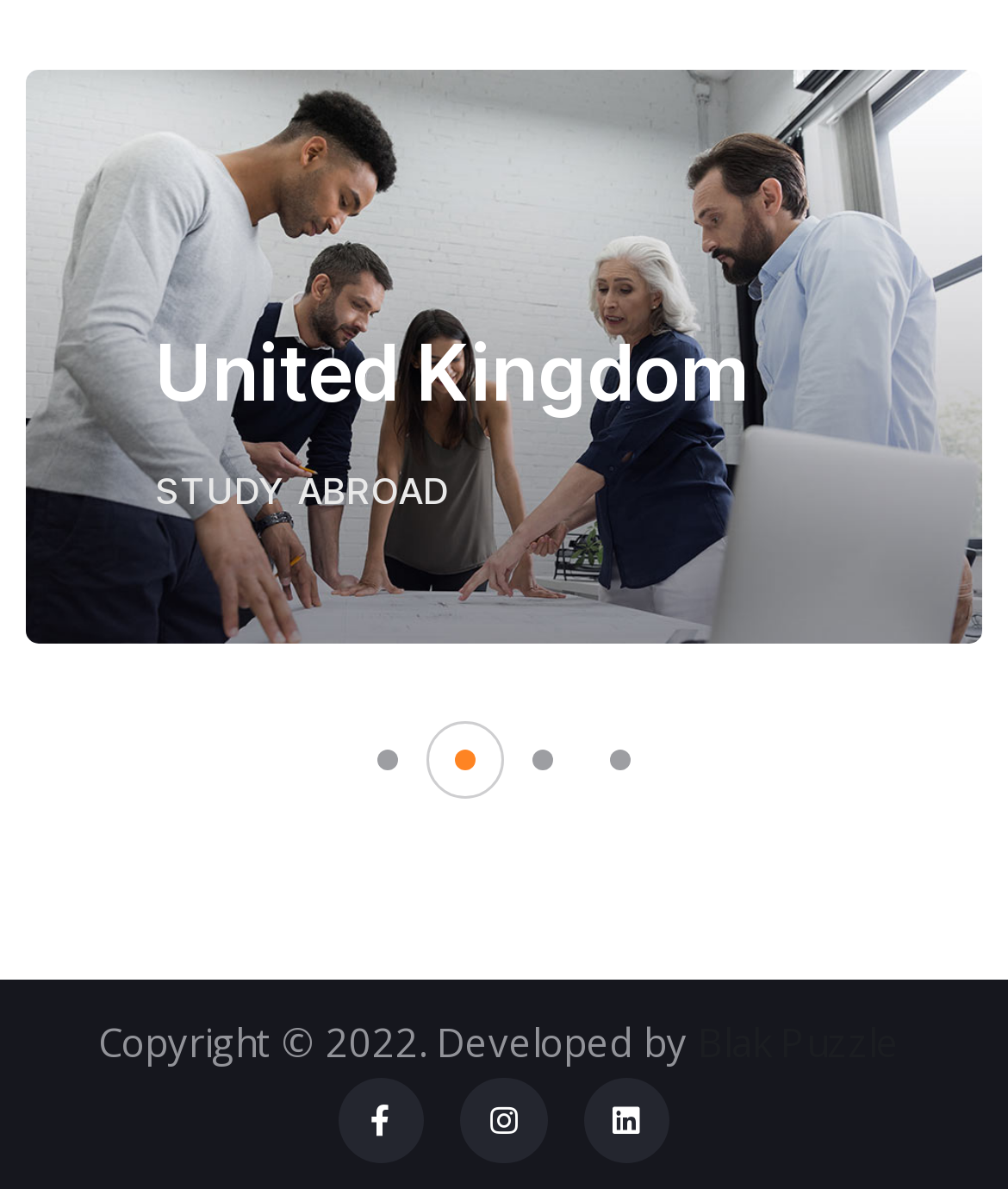What is the country mentioned on the webpage?
Based on the screenshot, provide a one-word or short-phrase response.

United Kingdom